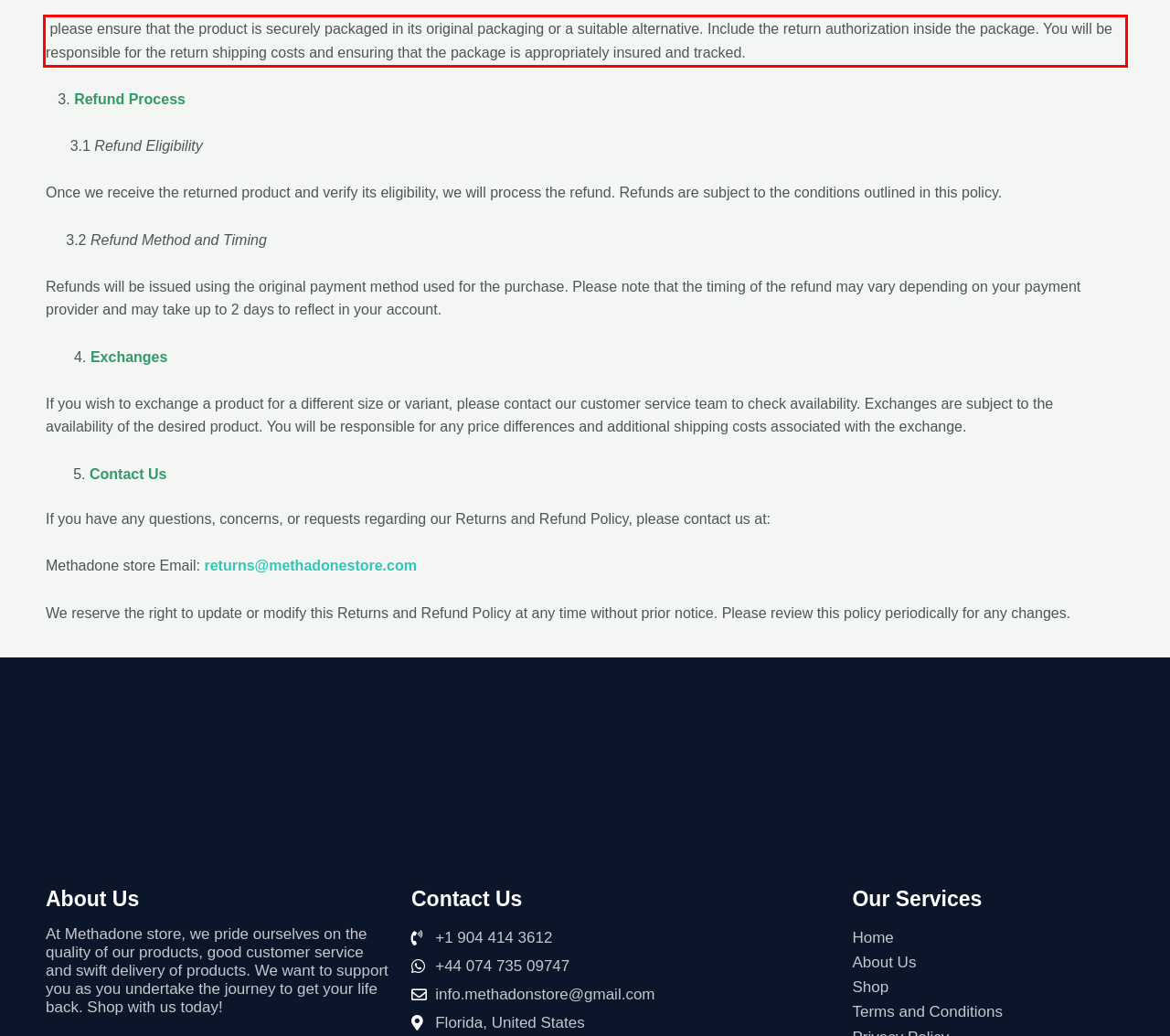Analyze the screenshot of the webpage that features a red bounding box and recognize the text content enclosed within this red bounding box.

please ensure that the product is securely packaged in its original packaging or a suitable alternative. Include the return authorization inside the package. You will be responsible for the return shipping costs and ensuring that the package is appropriately insured and tracked.